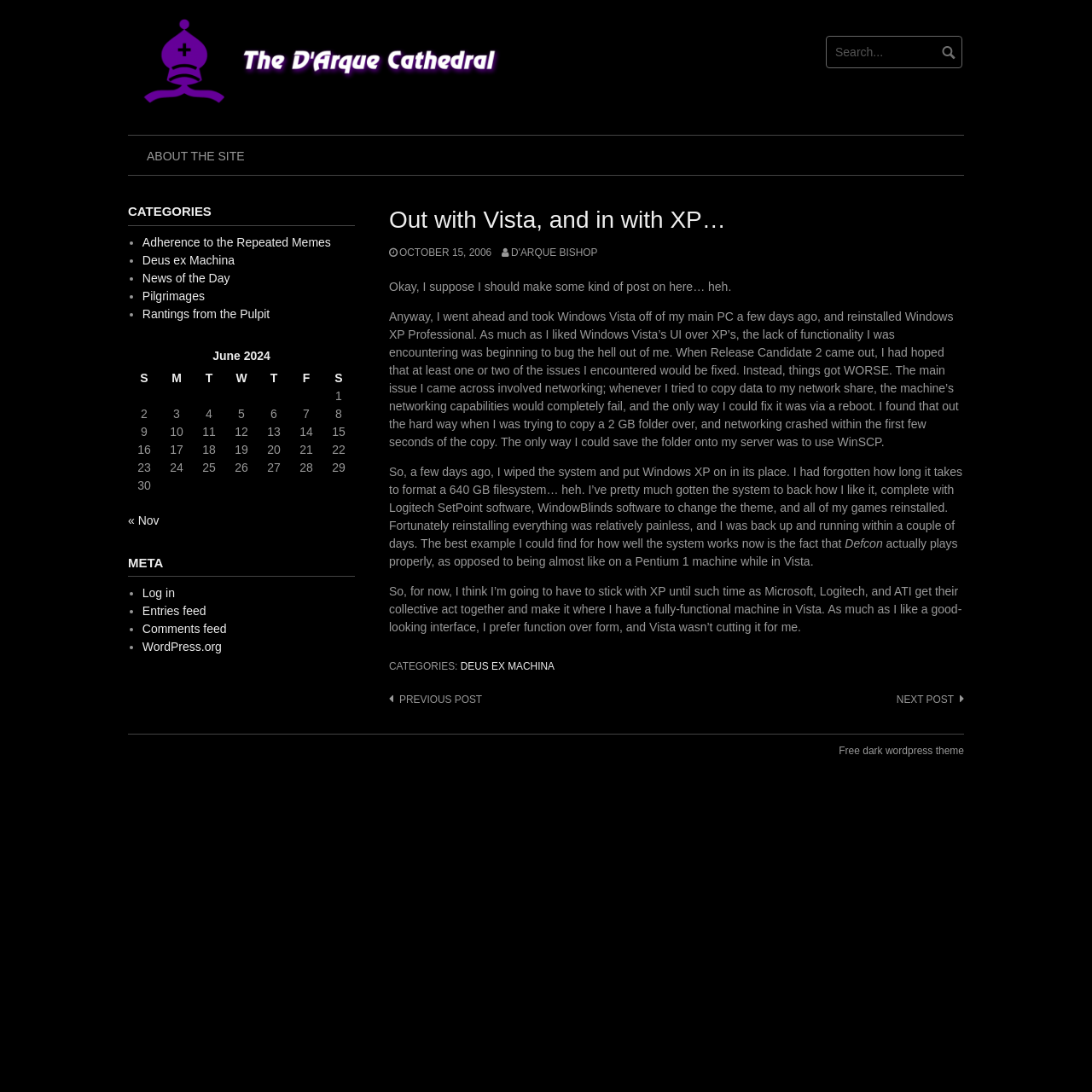Identify the bounding box coordinates of the region I need to click to complete this instruction: "View the most viewed articles".

None